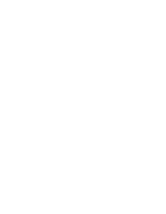Break down the image and provide a full description, noting any significant aspects.

The image features the sheet music for the song "Lift Every Voice and Sing," highlighted as a product of interest on a webpage dedicated to musical scores. This piece, often referred to as the Black National Anthem, is celebrated for its powerful message and historical significance. The display includes pertinent details such as pricing and a link to view the product. Accompanying this image is a heading that emphasizes the song's importance and its availability in a simplified version. The context suggests it is positioned among other related musical pieces, appealing to musicians and educators.